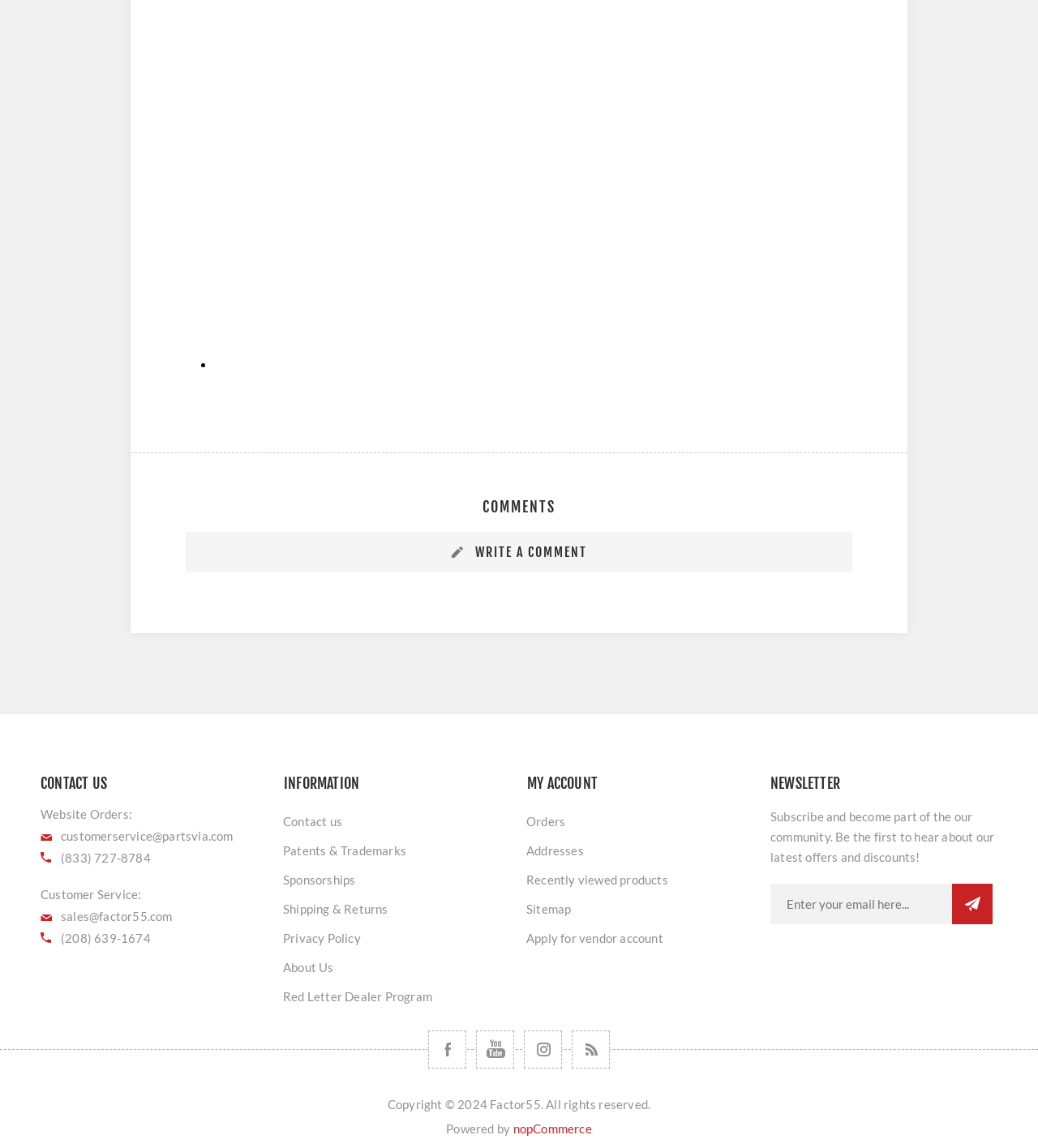Respond to the question below with a single word or phrase:
What can be done in the 'MY ACCOUNT' section?

Manage orders and addresses